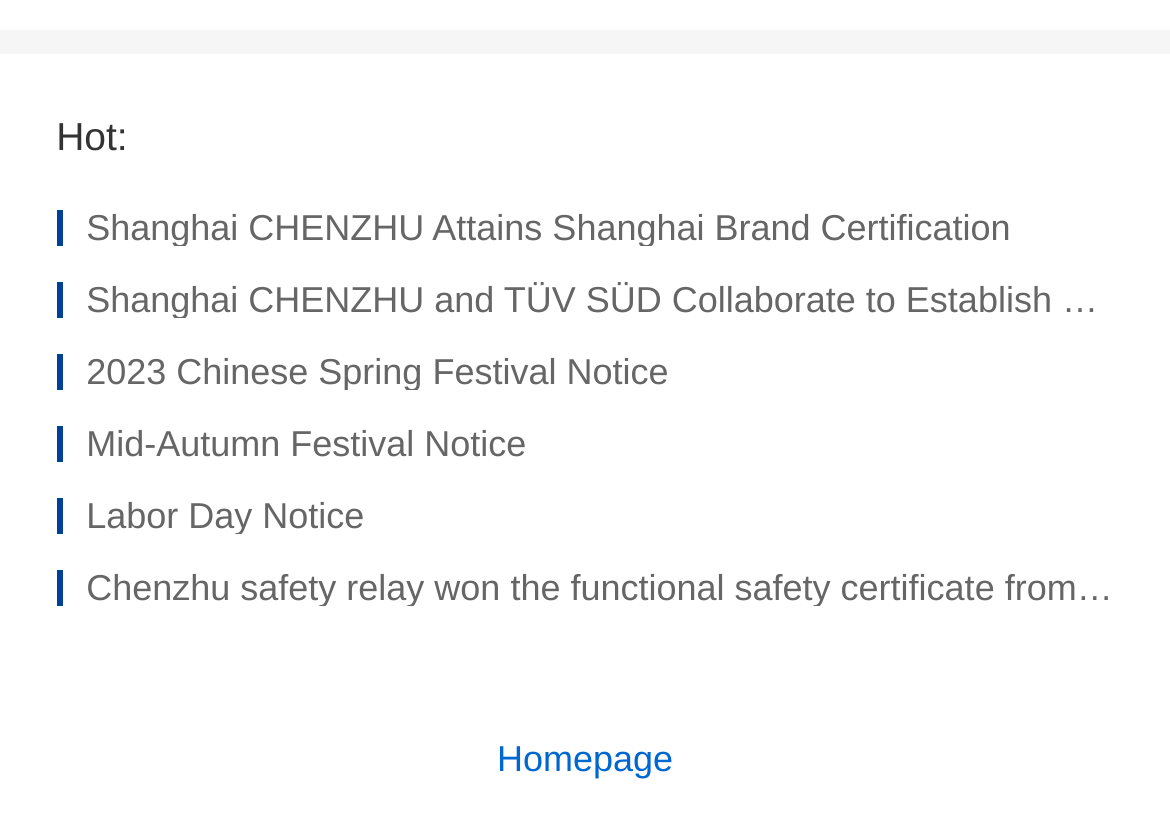Using the information from the screenshot, answer the following question thoroughly:
How many elements are above the 'Homepage' link?

I counted the number of elements above the 'Homepage' link, and there are 8 elements, including the 'Hot:' text and 7 news links, all of which have smaller y2 values than the 'Homepage' link.